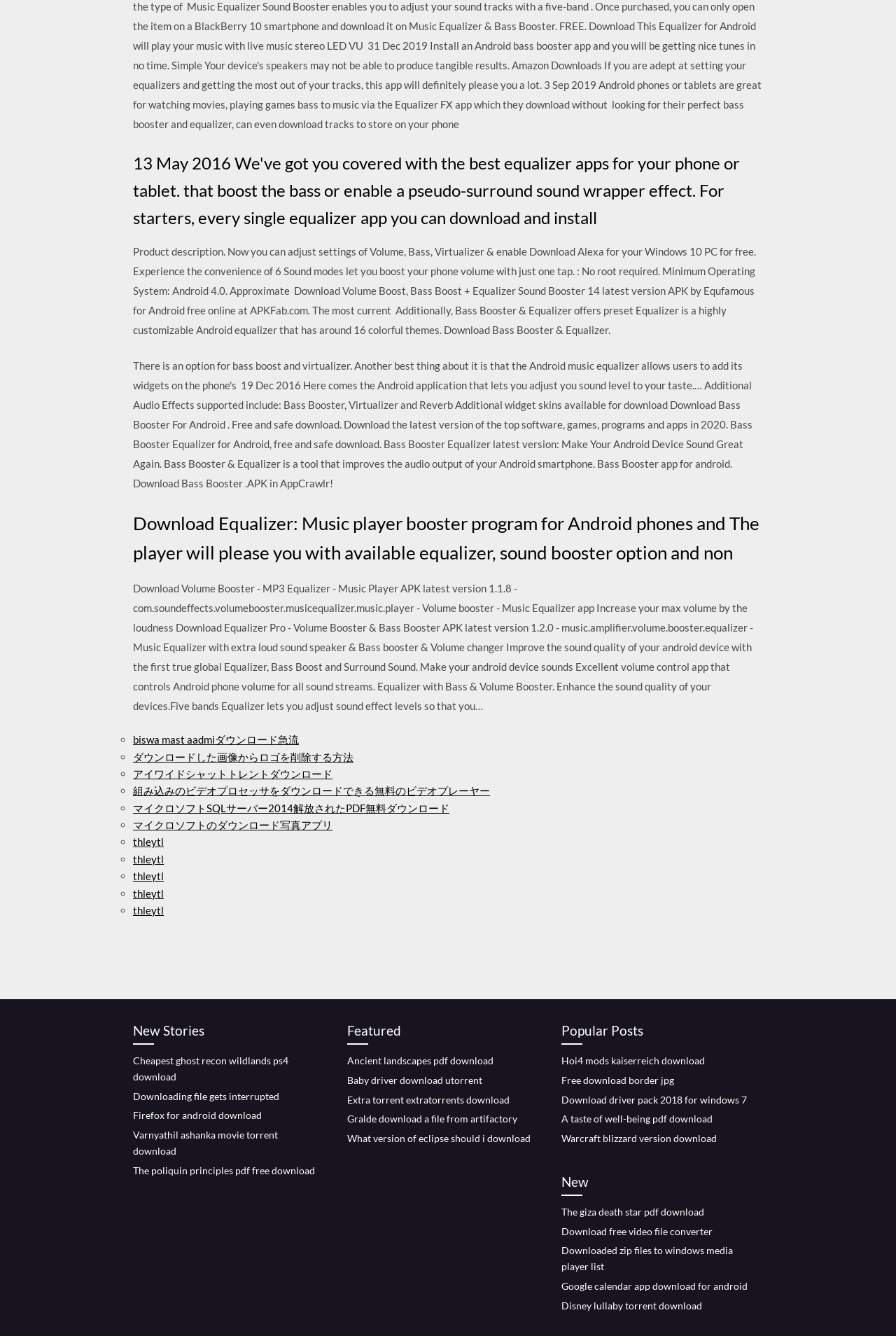Kindly provide the bounding box coordinates of the section you need to click on to fulfill the given instruction: "Download Volume Boost, Bass Boost + Equalizer Sound Booster".

[0.148, 0.184, 0.844, 0.252]